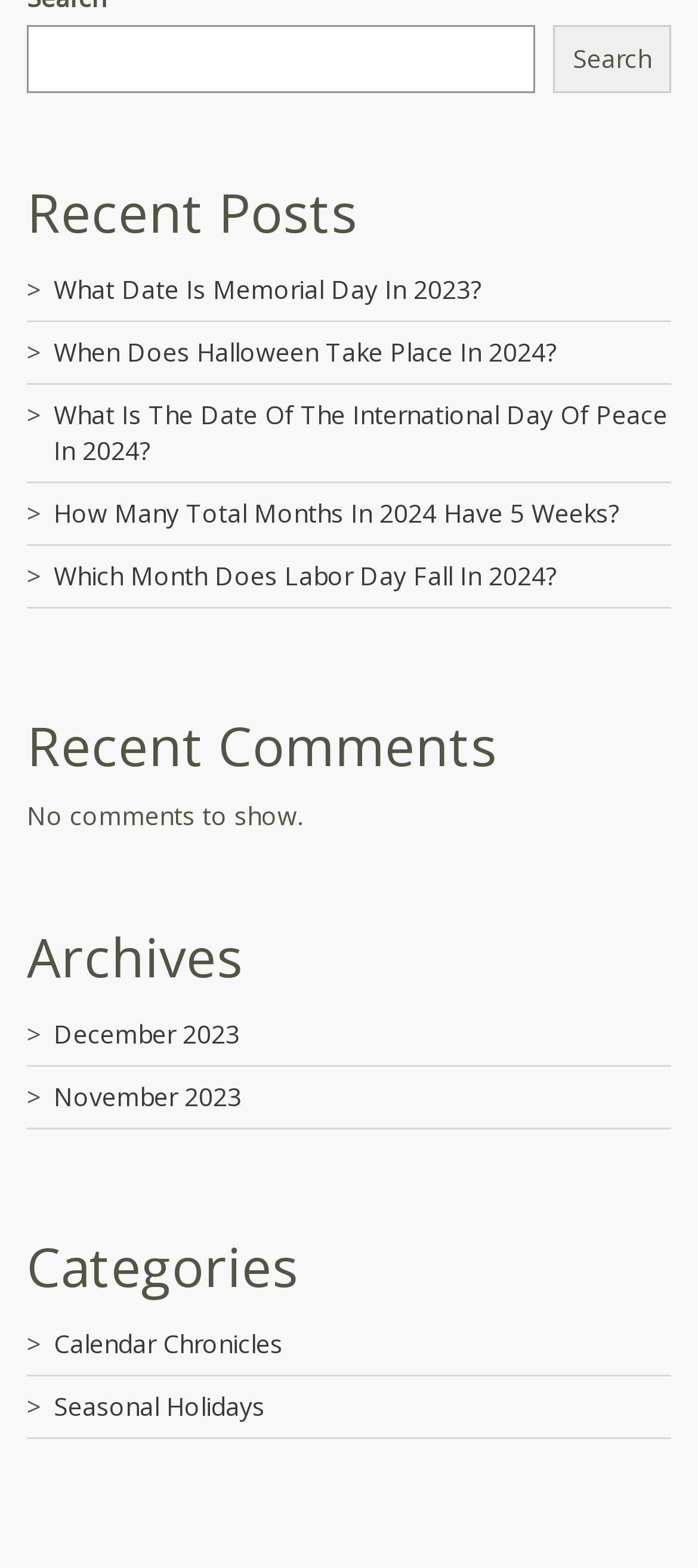Given the element description T-Omega Wind, predict the bounding box coordinates for the UI element in the webpage screenshot. The format should be (top-left x, top-left y, bottom-right x, bottom-right y), and the values should be between 0 and 1.

None